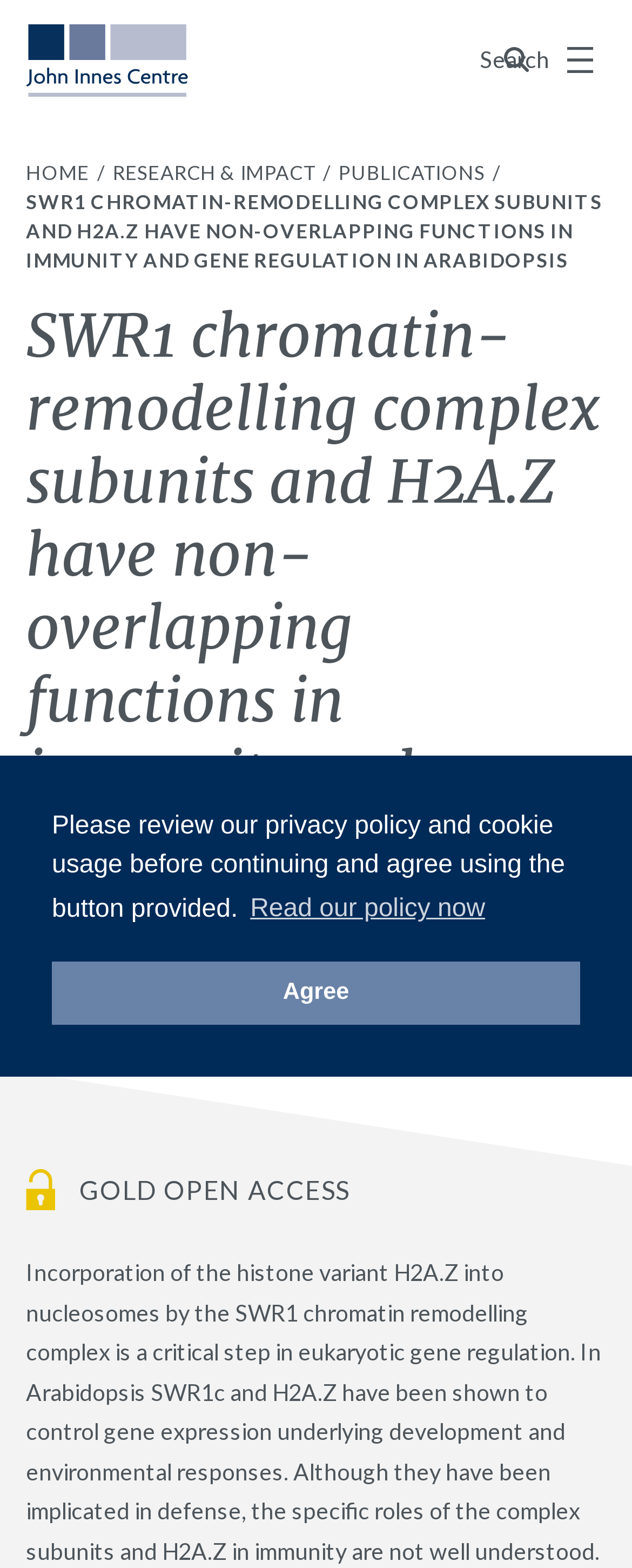Please identify the bounding box coordinates of the clickable area that will allow you to execute the instruction: "Learn more about cookies".

[0.388, 0.565, 0.776, 0.596]